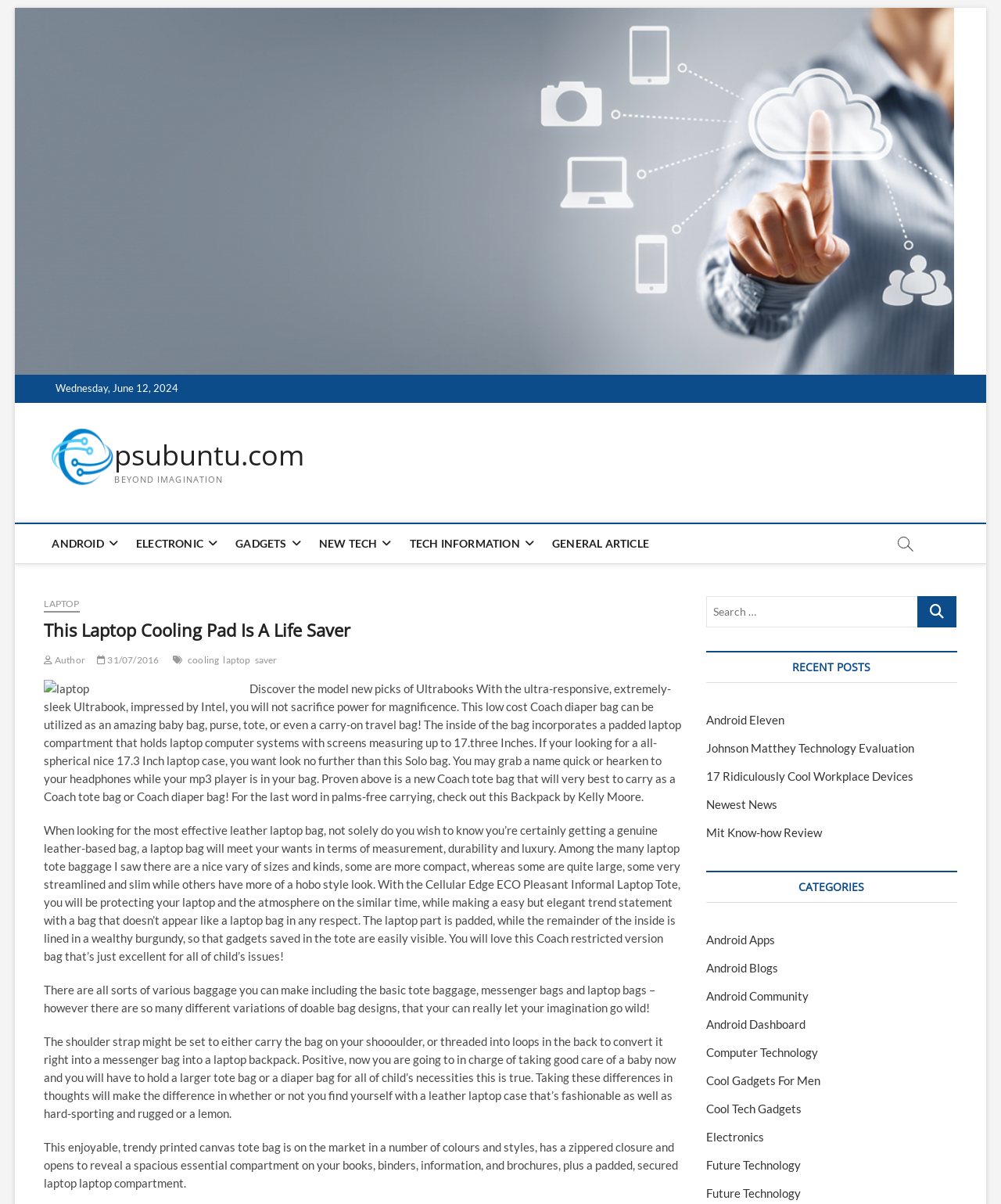Please analyze the image and provide a thorough answer to the question:
What is the date displayed on the webpage?

The date is displayed on the webpage as 'Wednesday, June 12, 2024' which is located at the top of the page, above the navigation menu.